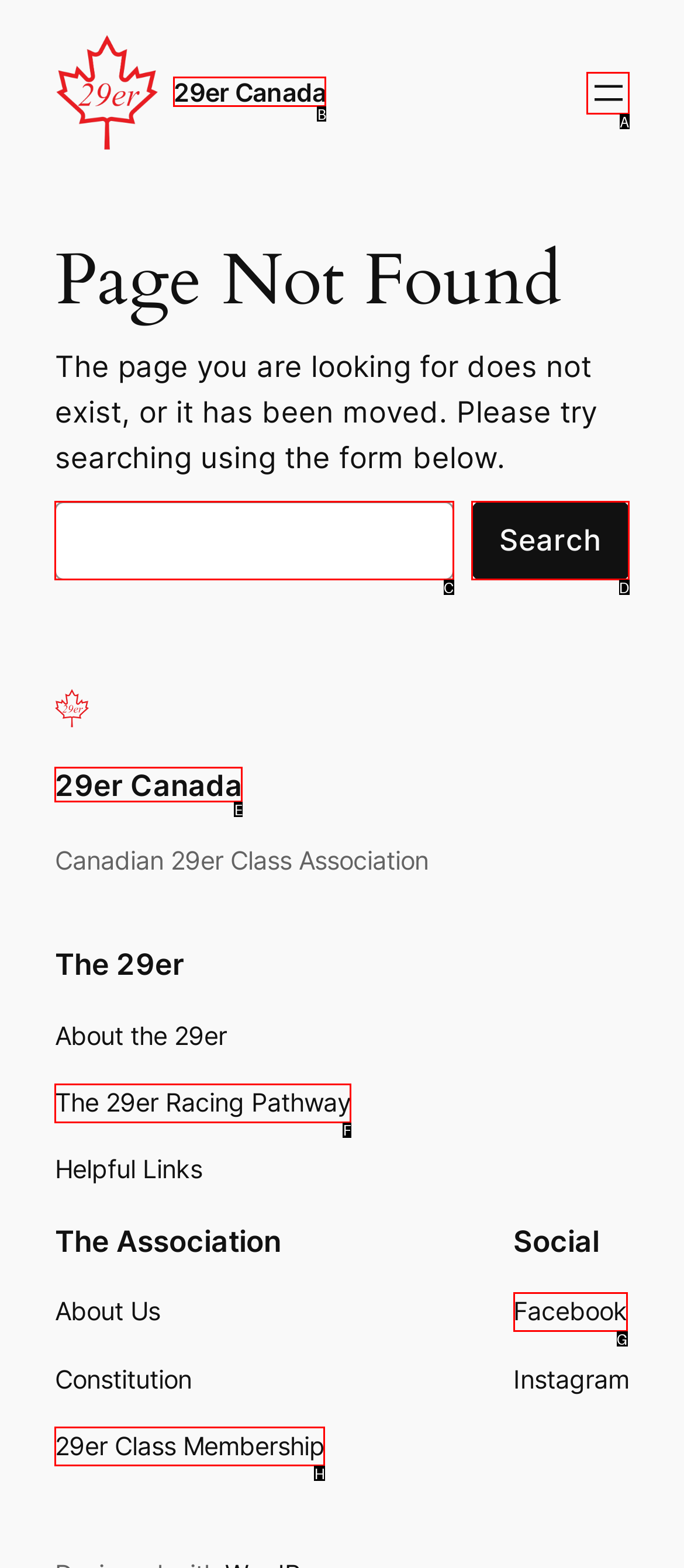Identify the correct UI element to click for this instruction: Open the primary menu
Respond with the appropriate option's letter from the provided choices directly.

A